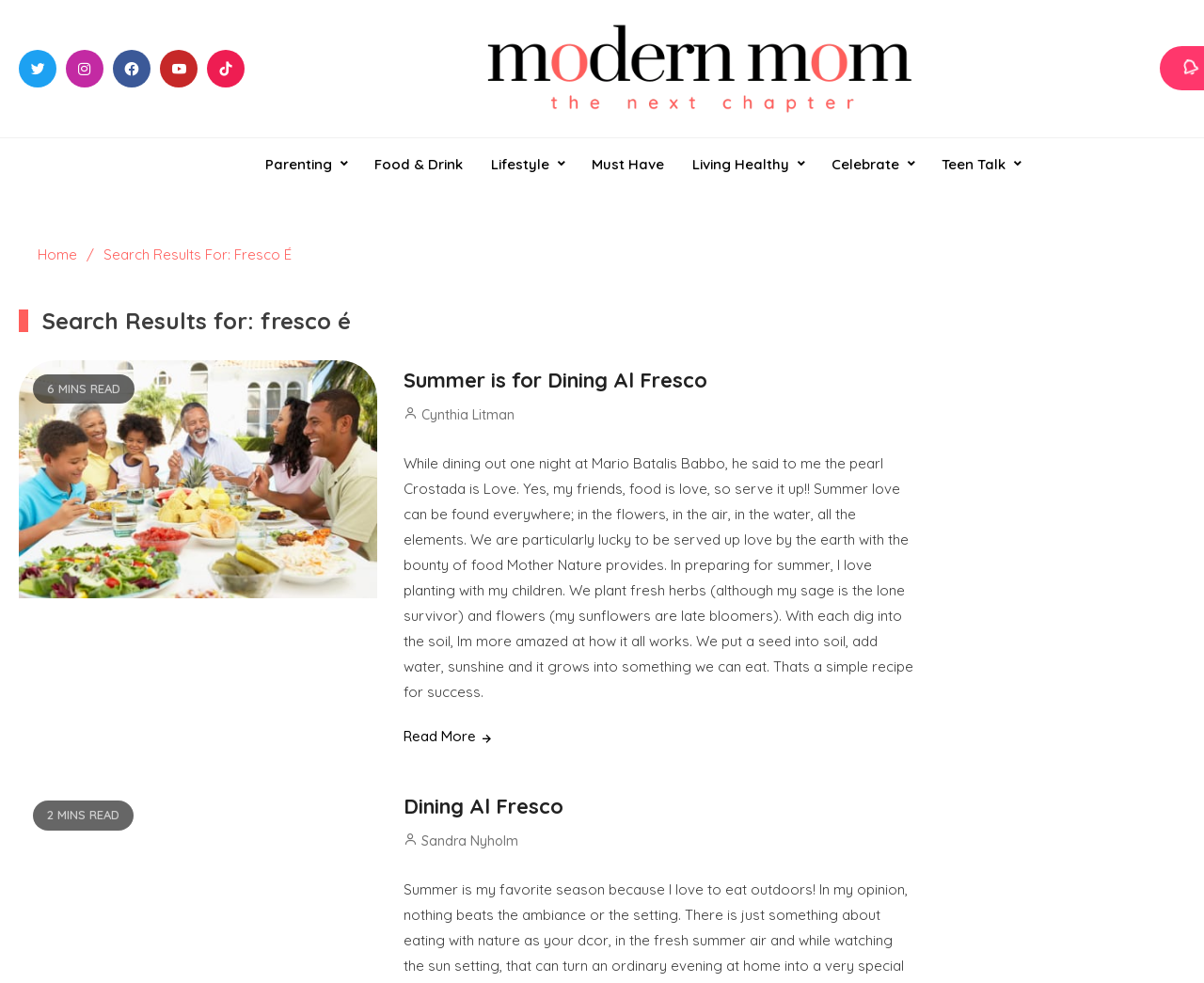Please specify the bounding box coordinates of the clickable region to carry out the following instruction: "Click on the ModernMom link". The coordinates should be four float numbers between 0 and 1, in the format [left, top, right, bottom].

[0.382, 0.059, 0.773, 0.077]